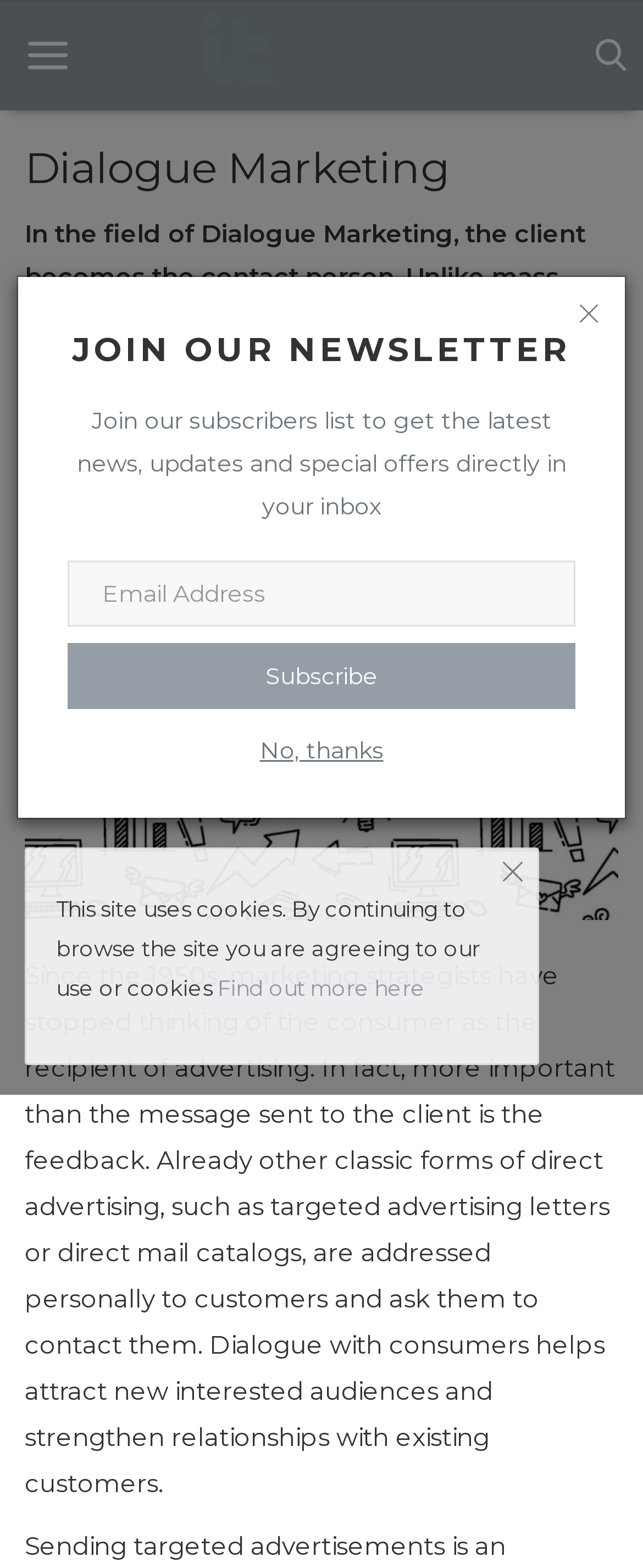Respond to the following query with just one word or a short phrase: 
How many links are in the navigation menu?

4